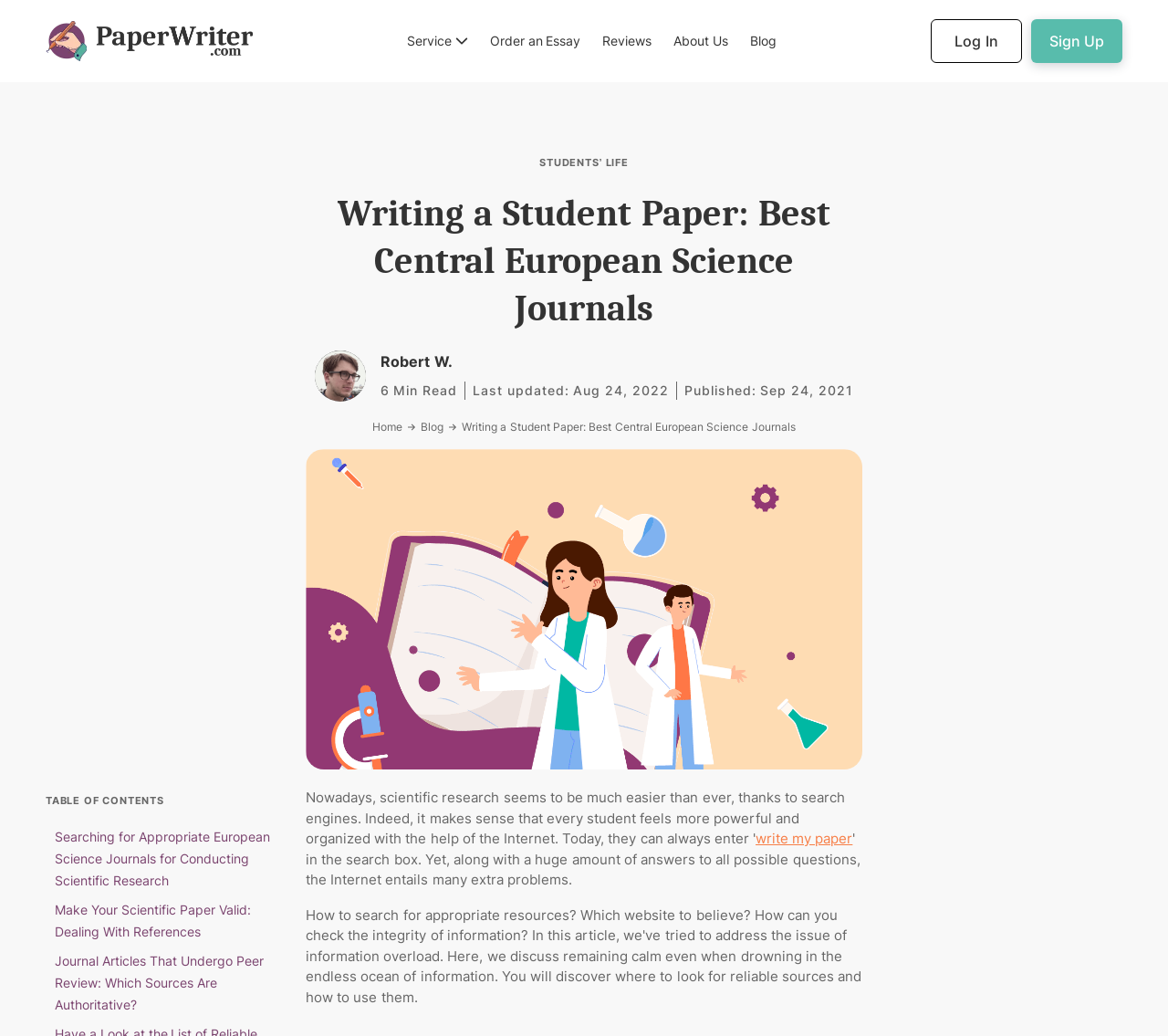Show the bounding box coordinates of the element that should be clicked to complete the task: "Click the 'Log In' link".

[0.797, 0.019, 0.875, 0.061]